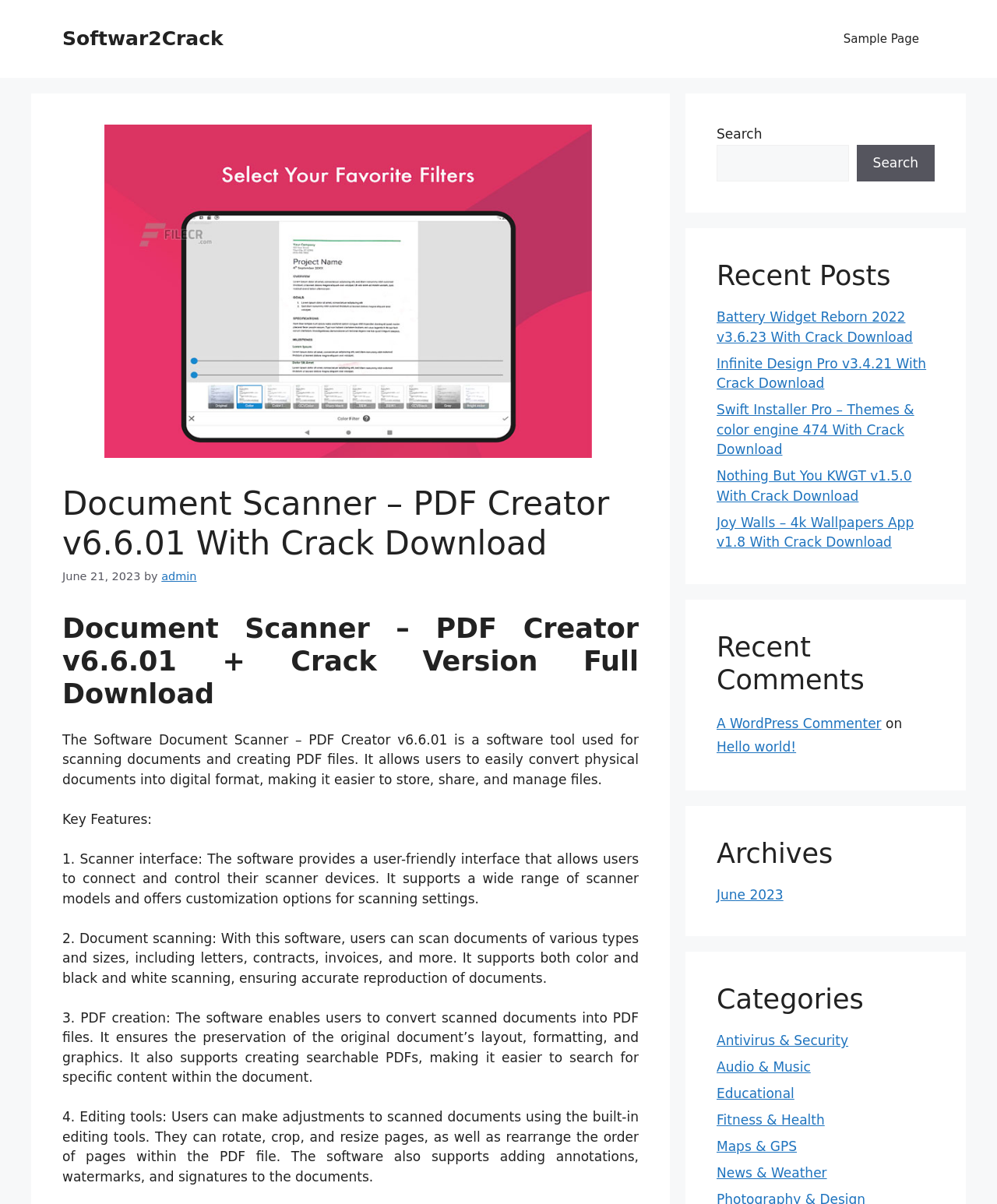Use a single word or phrase to answer the question: How many recent posts are listed?

5